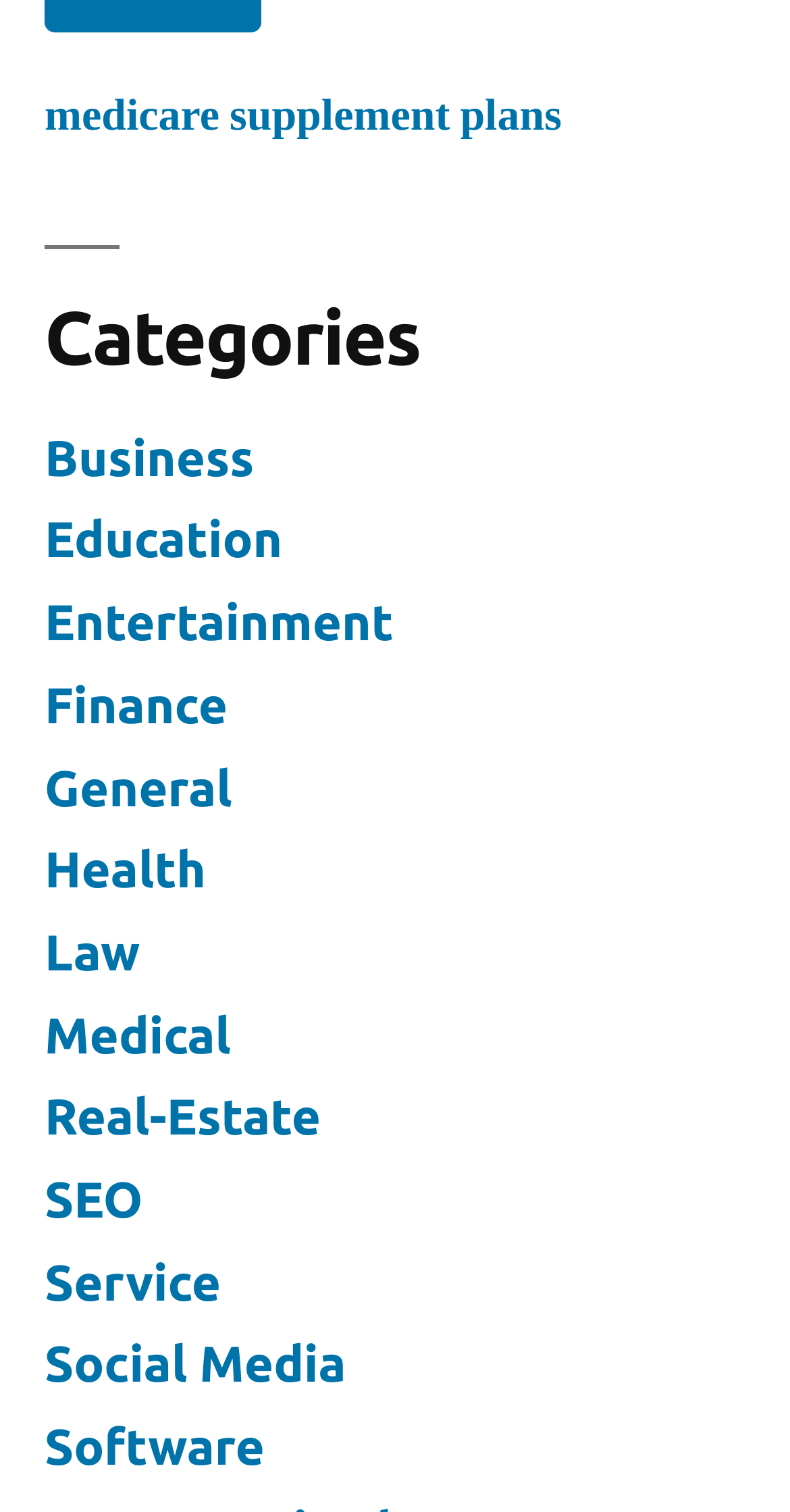Please determine the bounding box coordinates of the area that needs to be clicked to complete this task: 'view Health category'. The coordinates must be four float numbers between 0 and 1, formatted as [left, top, right, bottom].

[0.056, 0.556, 0.261, 0.594]